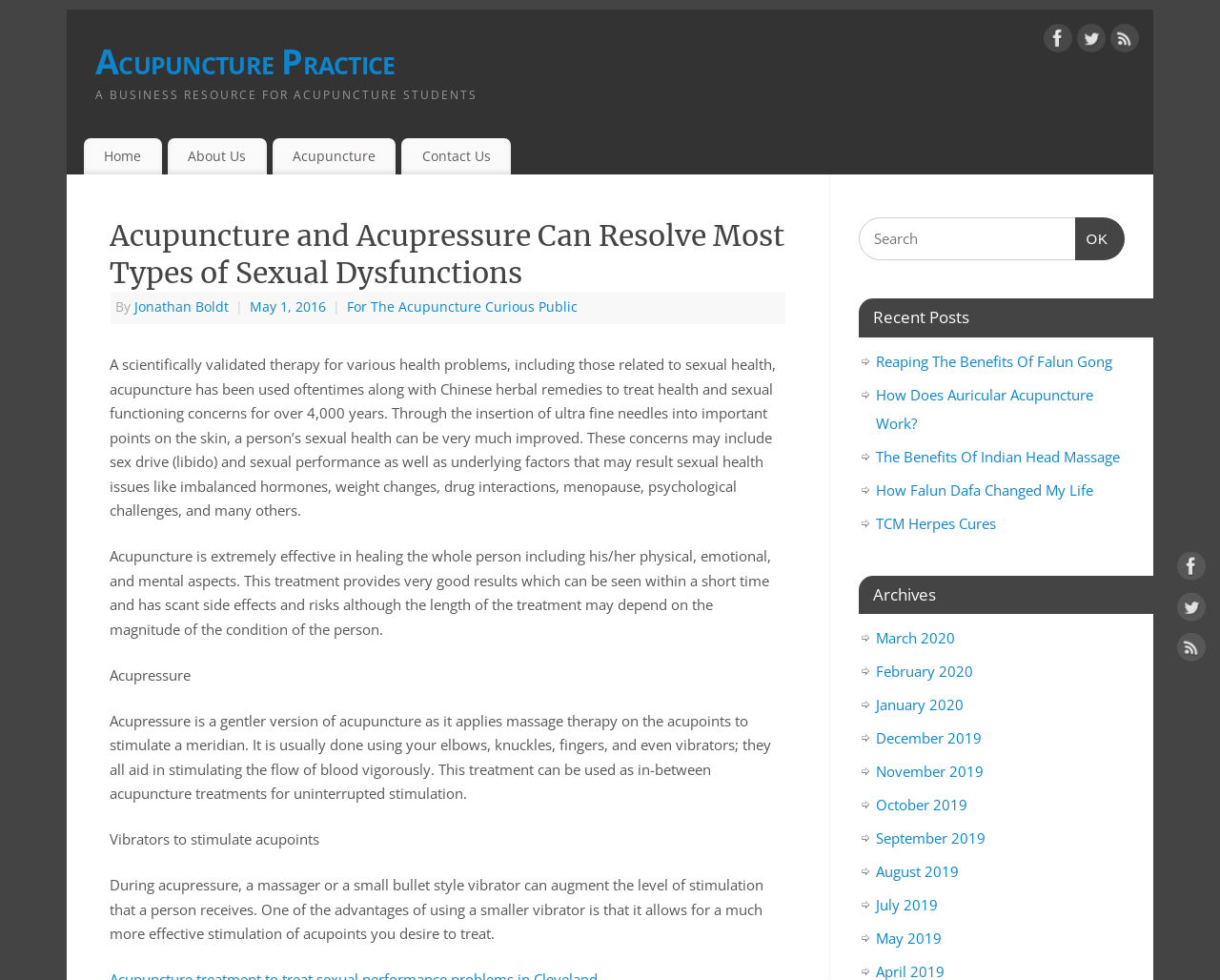Please find and generate the text of the main header of the webpage.

Acupuncture and Acupressure Can Resolve Most Types of Sexual Dysfunctions